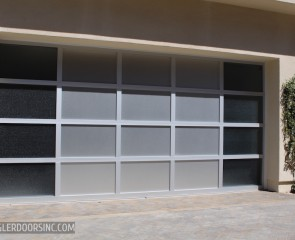What type of glass is used in the garage door panels?
Please answer the question with a detailed response using the information from the screenshot.

The caption describes the garage door as having a grid layout with multiple rectangular panels, alternating between frosted glass and opaque surfaces, providing both style and privacy.